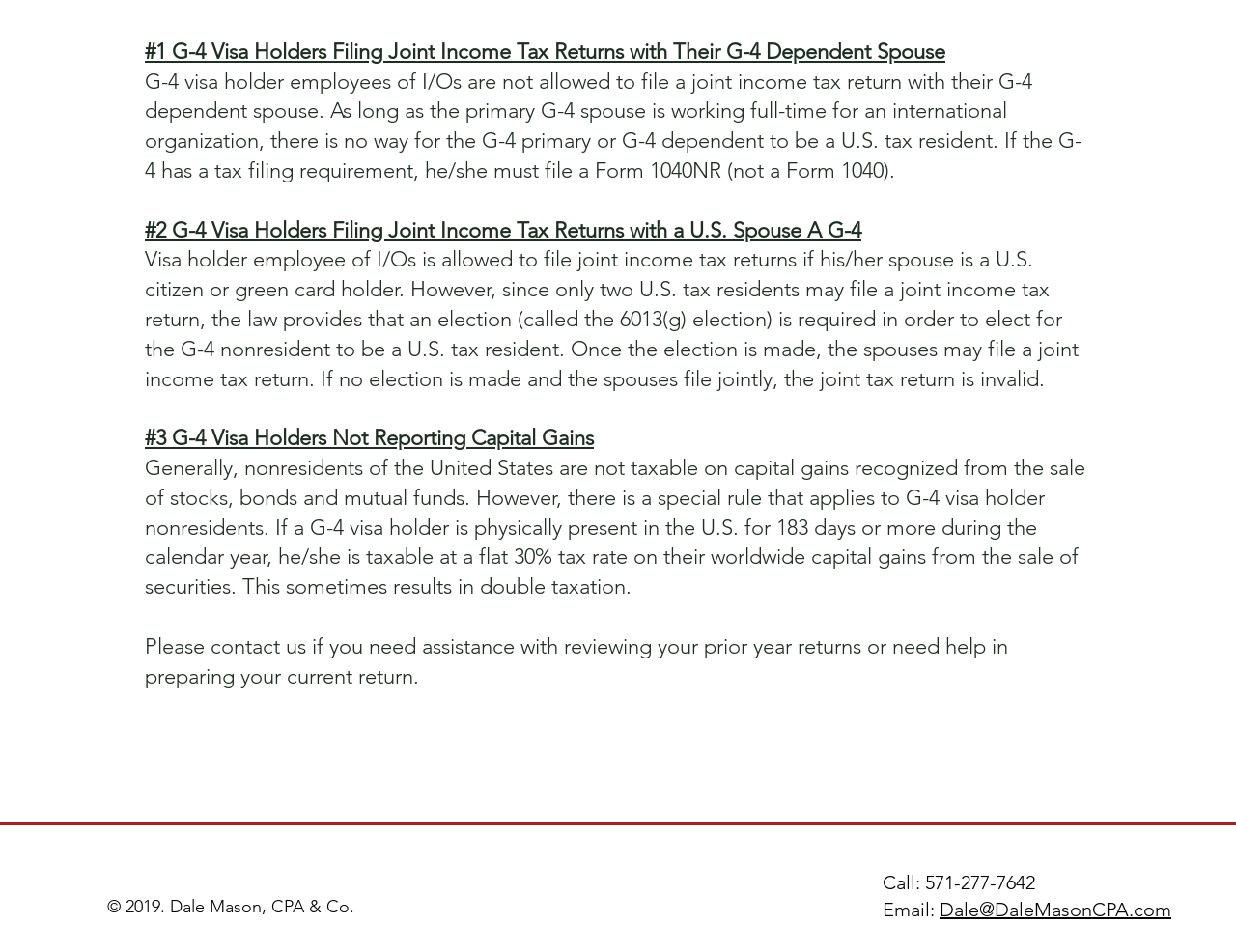Utilize the details in the image to thoroughly answer the following question: What is the purpose of the 6013(g) election?

The webpage explains that the 6013(g) election is required for a G-4 visa holder to elect to be a U.S. tax resident, allowing them to file a joint income tax return with their U.S. citizen or green card holder spouse.